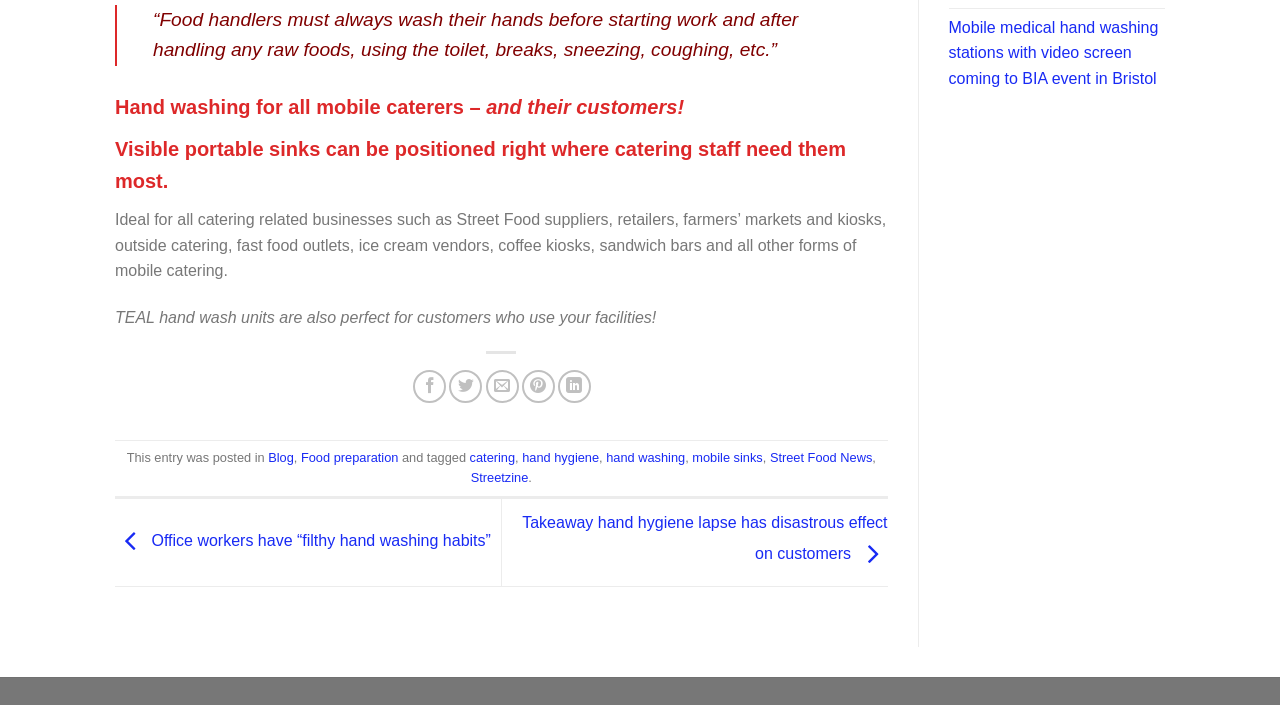Provide the bounding box coordinates of the HTML element this sentence describes: "Street Food News". The bounding box coordinates consist of four float numbers between 0 and 1, i.e., [left, top, right, bottom].

[0.601, 0.638, 0.681, 0.659]